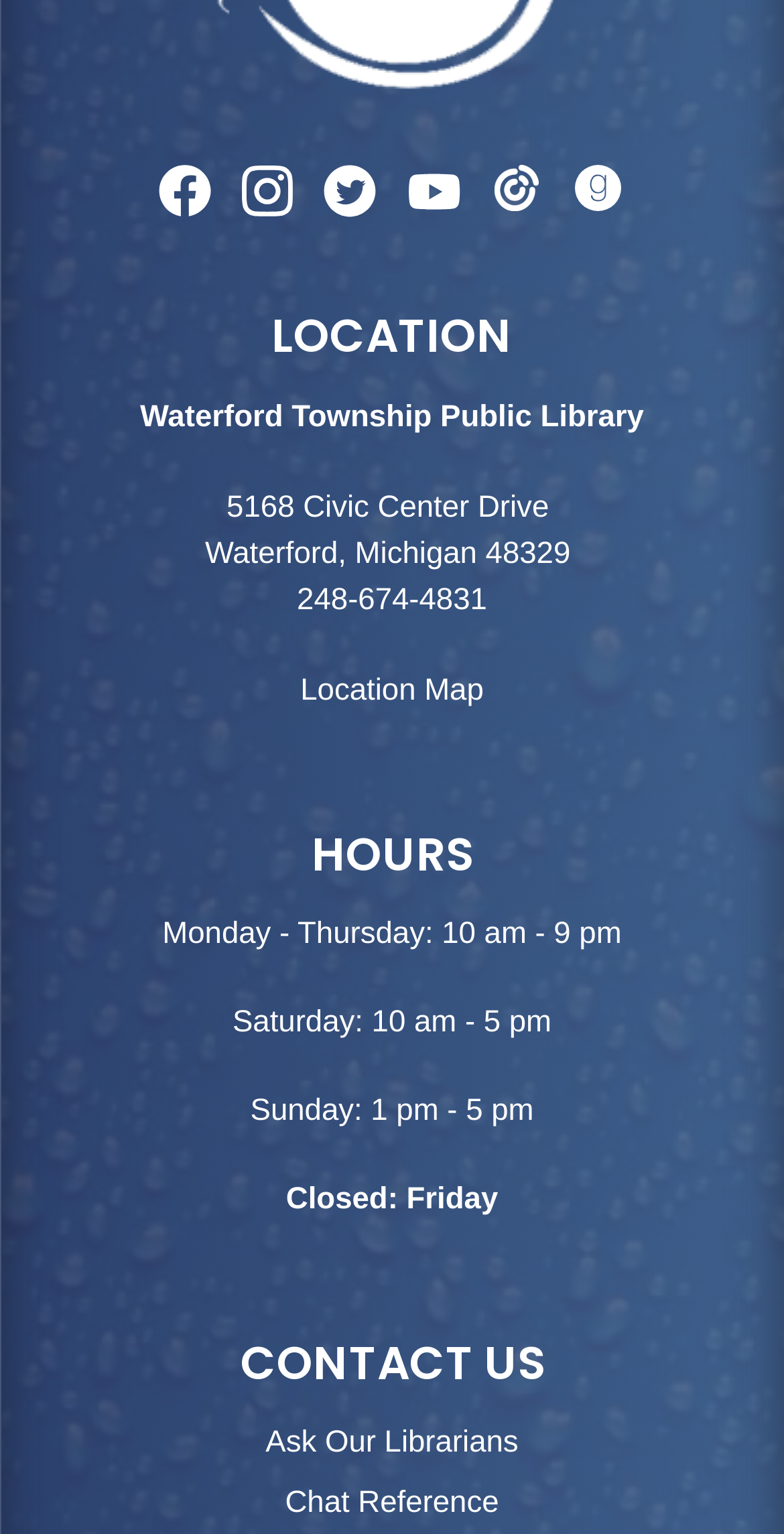Bounding box coordinates must be specified in the format (top-left x, top-left y, bottom-right x, bottom-right y). All values should be floating point numbers between 0 and 1. What are the bounding box coordinates of the UI element described as: aria-label="Good Reads Logo graphic"

[0.731, 0.098, 0.797, 0.139]